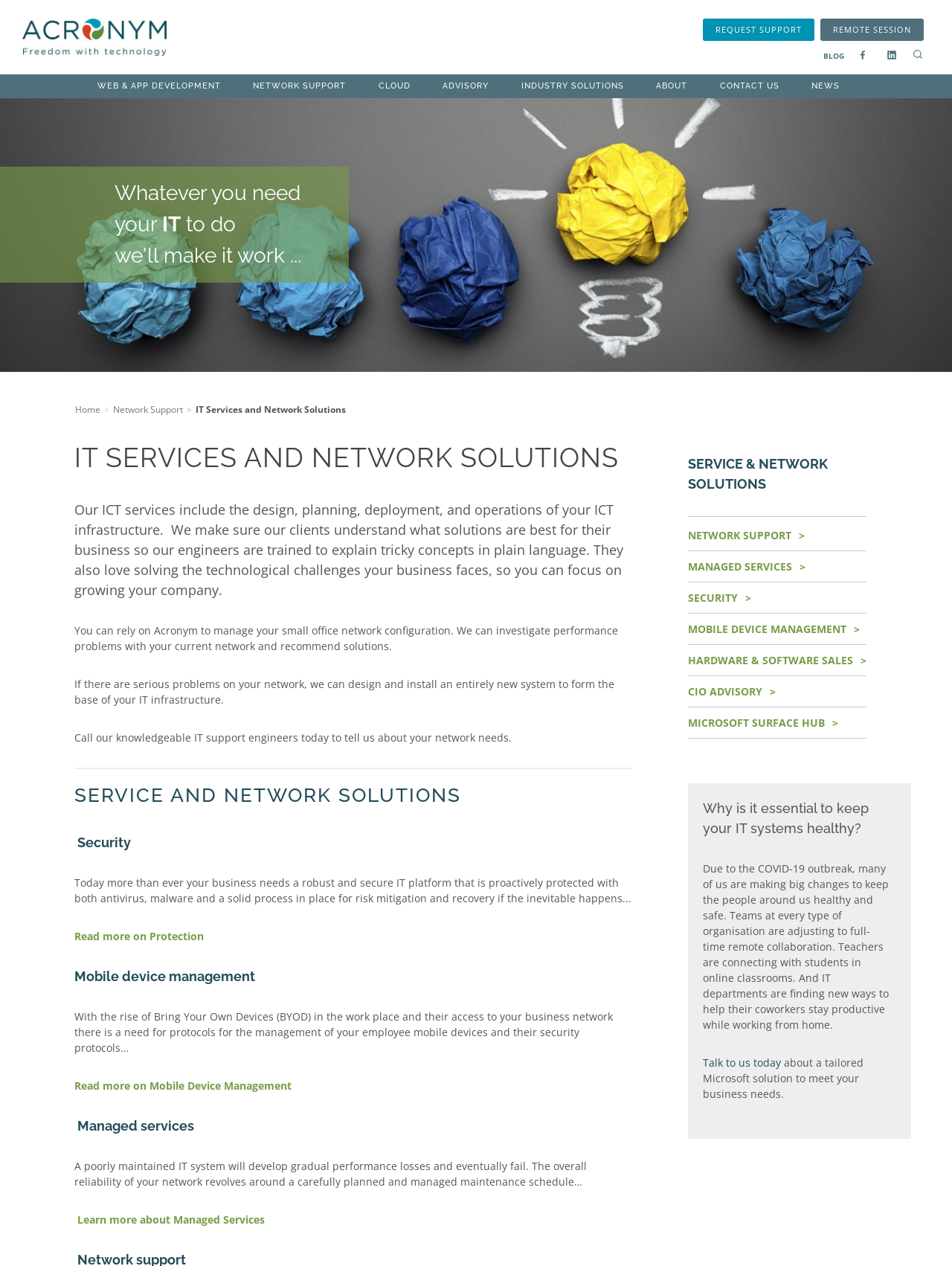Using the element description REMOTE SESSION, predict the bounding box coordinates for the UI element. Provide the coordinates in (top-left x, top-left y, bottom-right x, bottom-right y) format with values ranging from 0 to 1.

[0.862, 0.015, 0.97, 0.032]